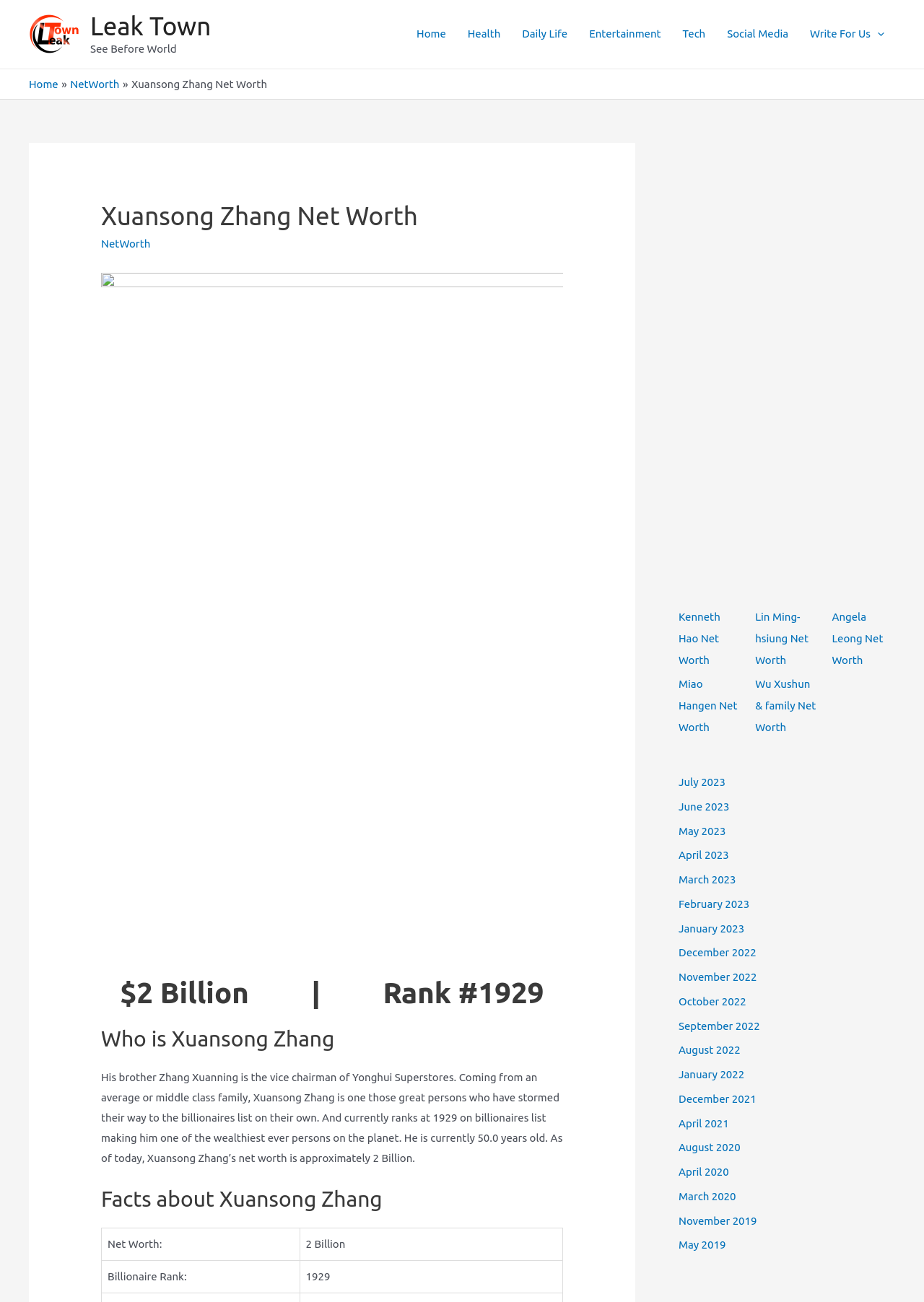What is the category of the webpage?
Look at the webpage screenshot and answer the question with a detailed explanation.

The answer can be found in the breadcrumbs section of the webpage, where it is stated that the category of the webpage is Net Worth.